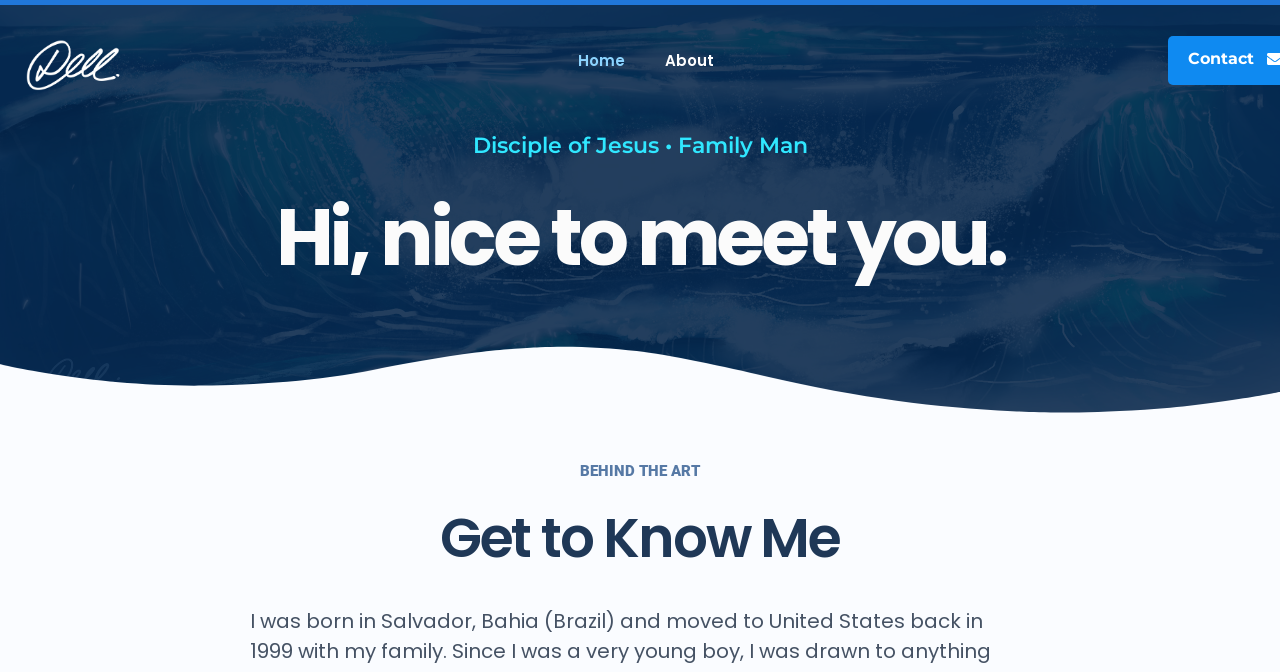Find the primary header on the webpage and provide its text.

Hi, nice to meet you.